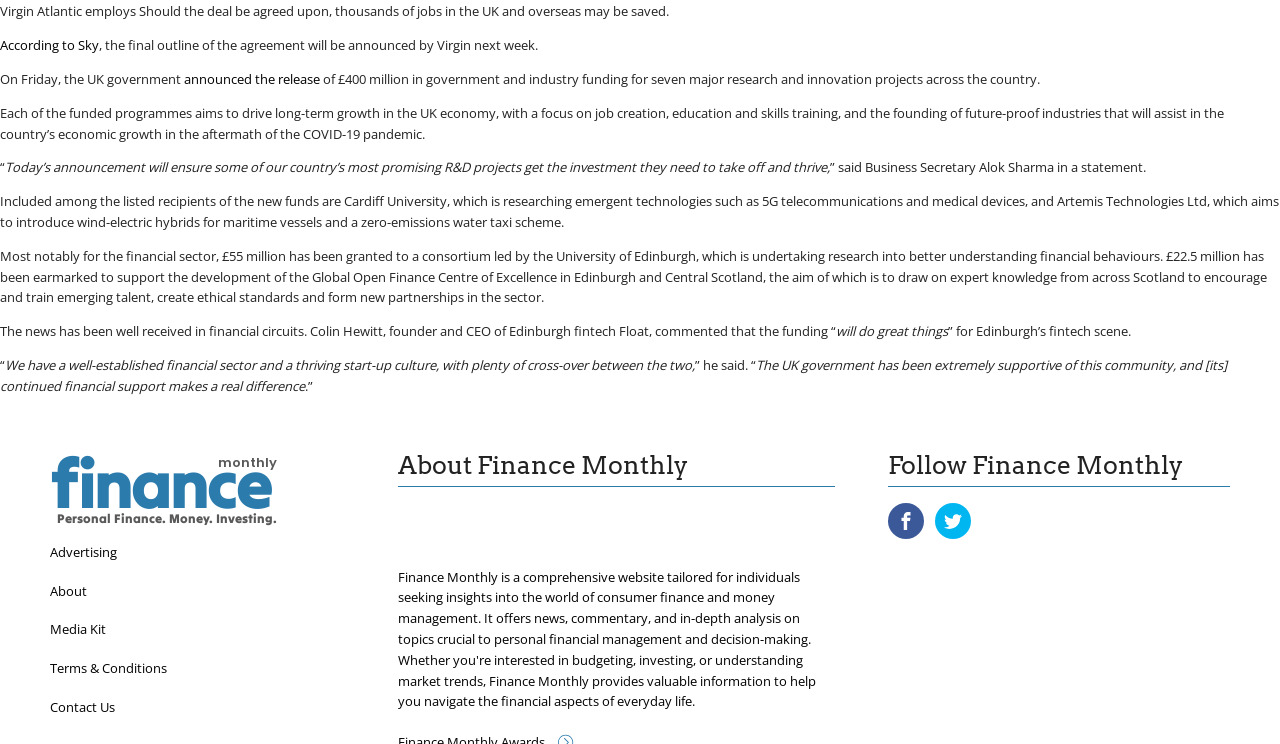Please identify the bounding box coordinates of the element I need to click to follow this instruction: "Visit the Facebook page of Finance Monthly".

[0.701, 0.688, 0.715, 0.712]